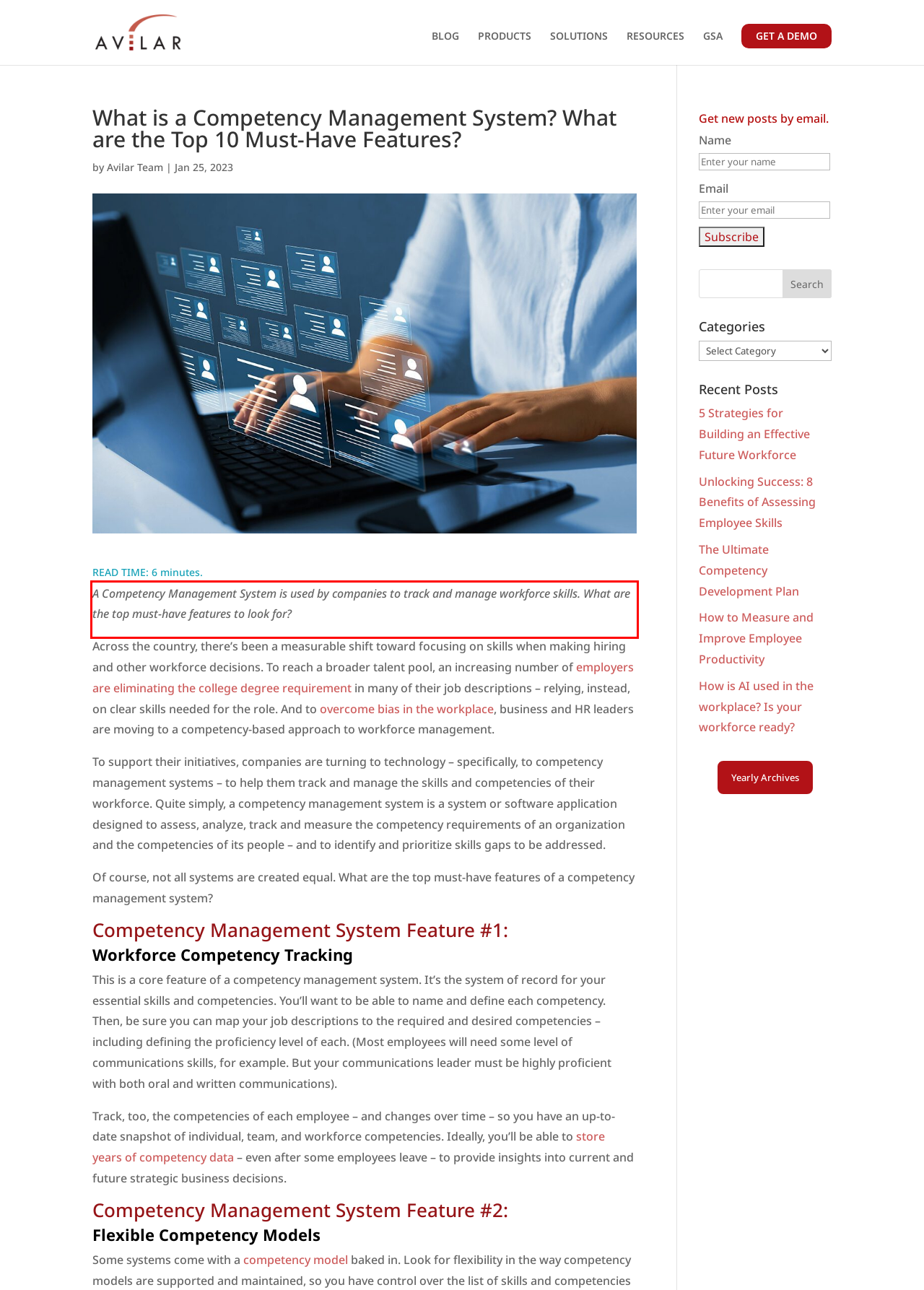Review the screenshot of the webpage and recognize the text inside the red rectangle bounding box. Provide the extracted text content.

A Competency Management System is used by companies to track and manage workforce skills. What are the top must-have features to look for?